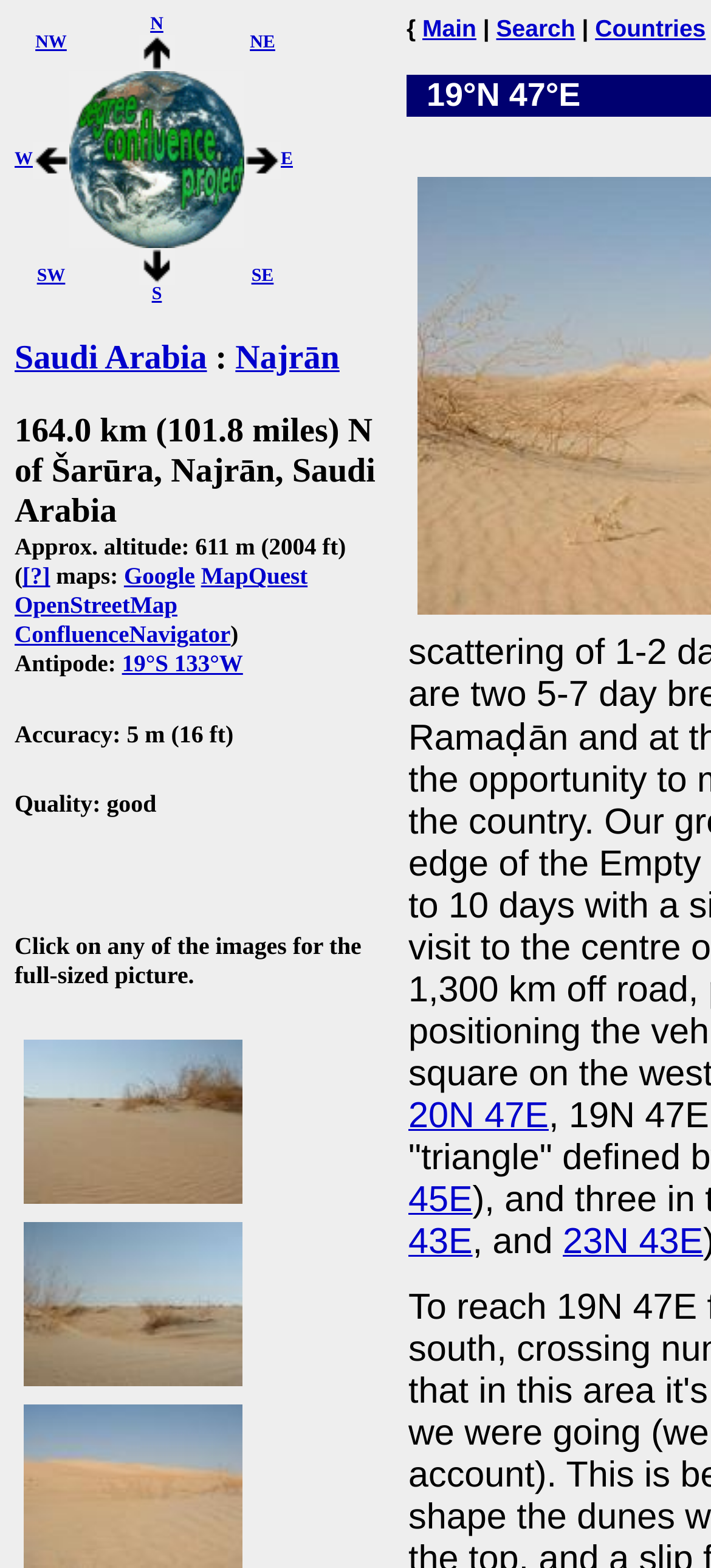How many images are linked on this page?
From the details in the image, provide a complete and detailed answer to the question.

There are four images linked on this page, which can be found by looking at the links '#2: South', '#3: East', '#4: North', and the image 'W'.